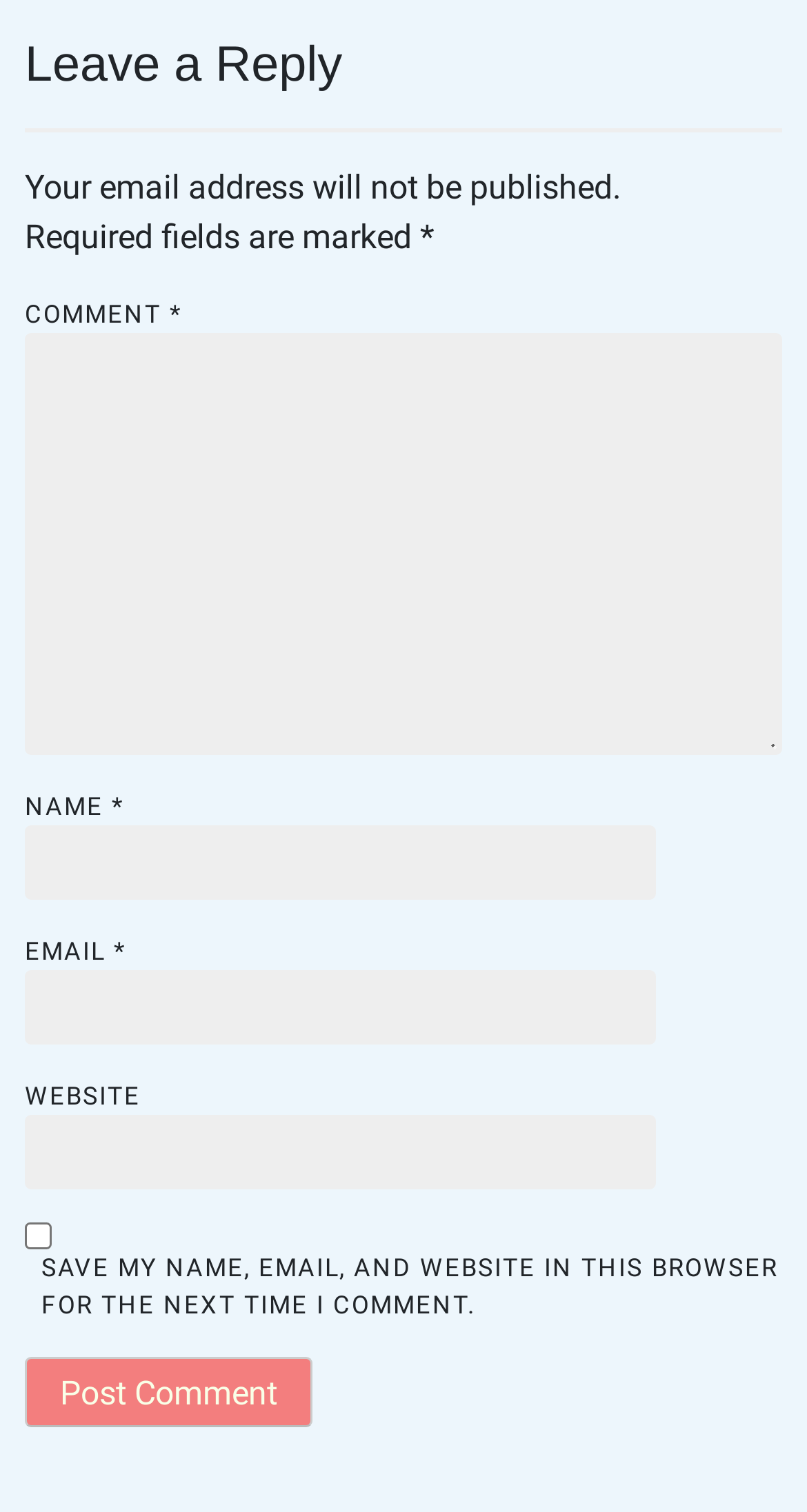What is the function of the button?
Using the image, respond with a single word or phrase.

Post Comment